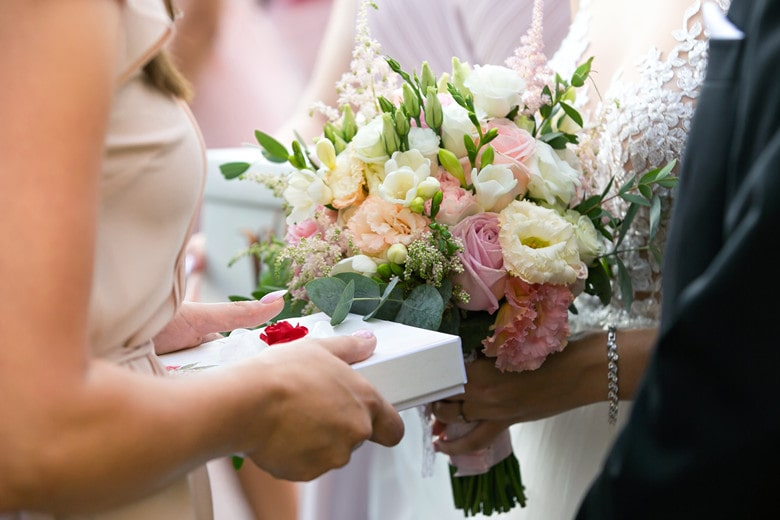What is the occasion depicted in the scene?
Please give a detailed answer to the question using the information shown in the image.

The caption describes the scene as a heartwarming moment from a wedding celebration, which clearly indicates that the occasion depicted in the scene is a wedding celebration.